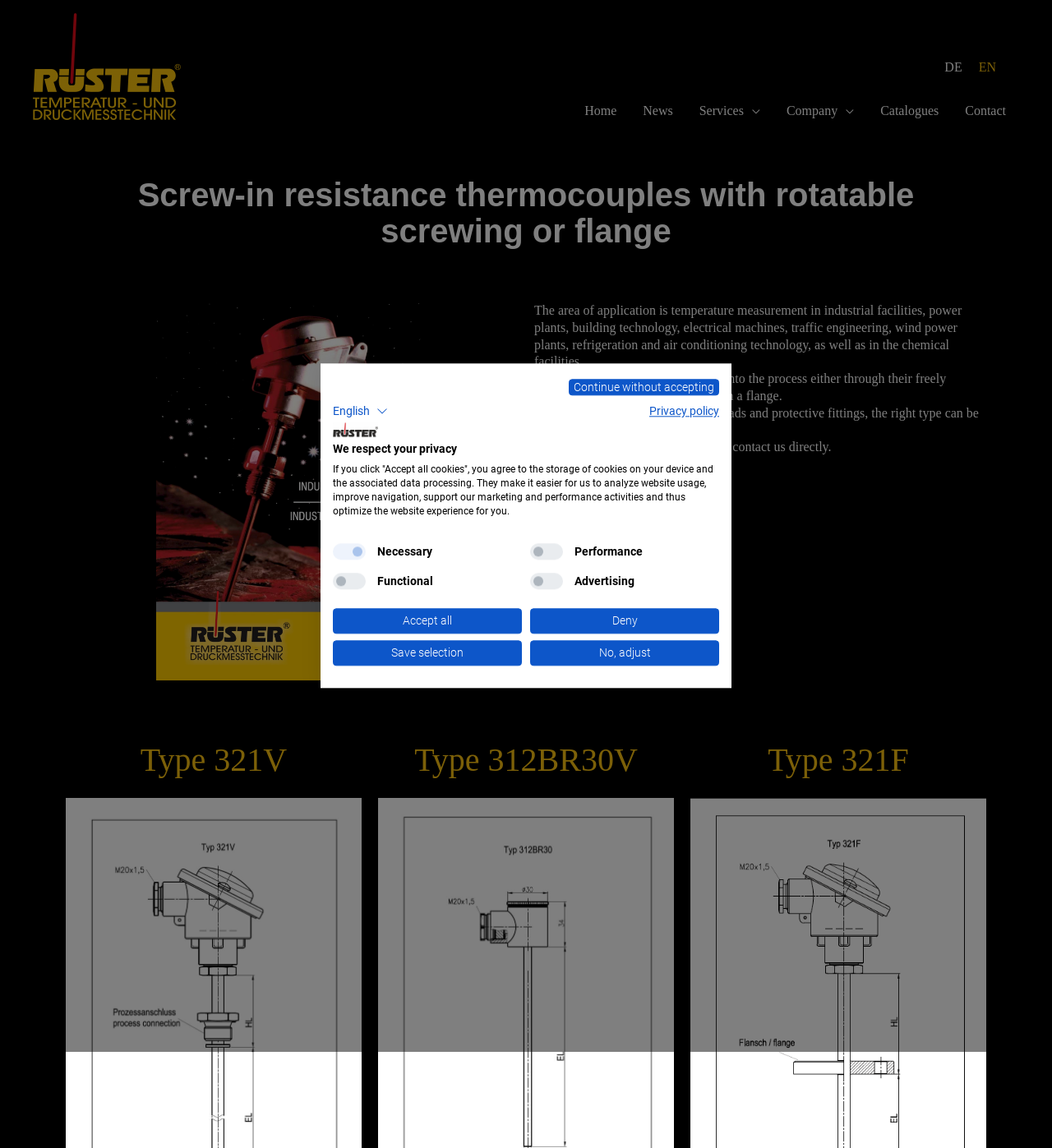Please analyze the image and give a detailed answer to the question:
What type of thermocouples are described on this page?

I inferred this answer by looking at the heading 'Screw-in resistance thermocouples with rotatable screwing or flange' and the descriptions of the thermocouples provided on the page.